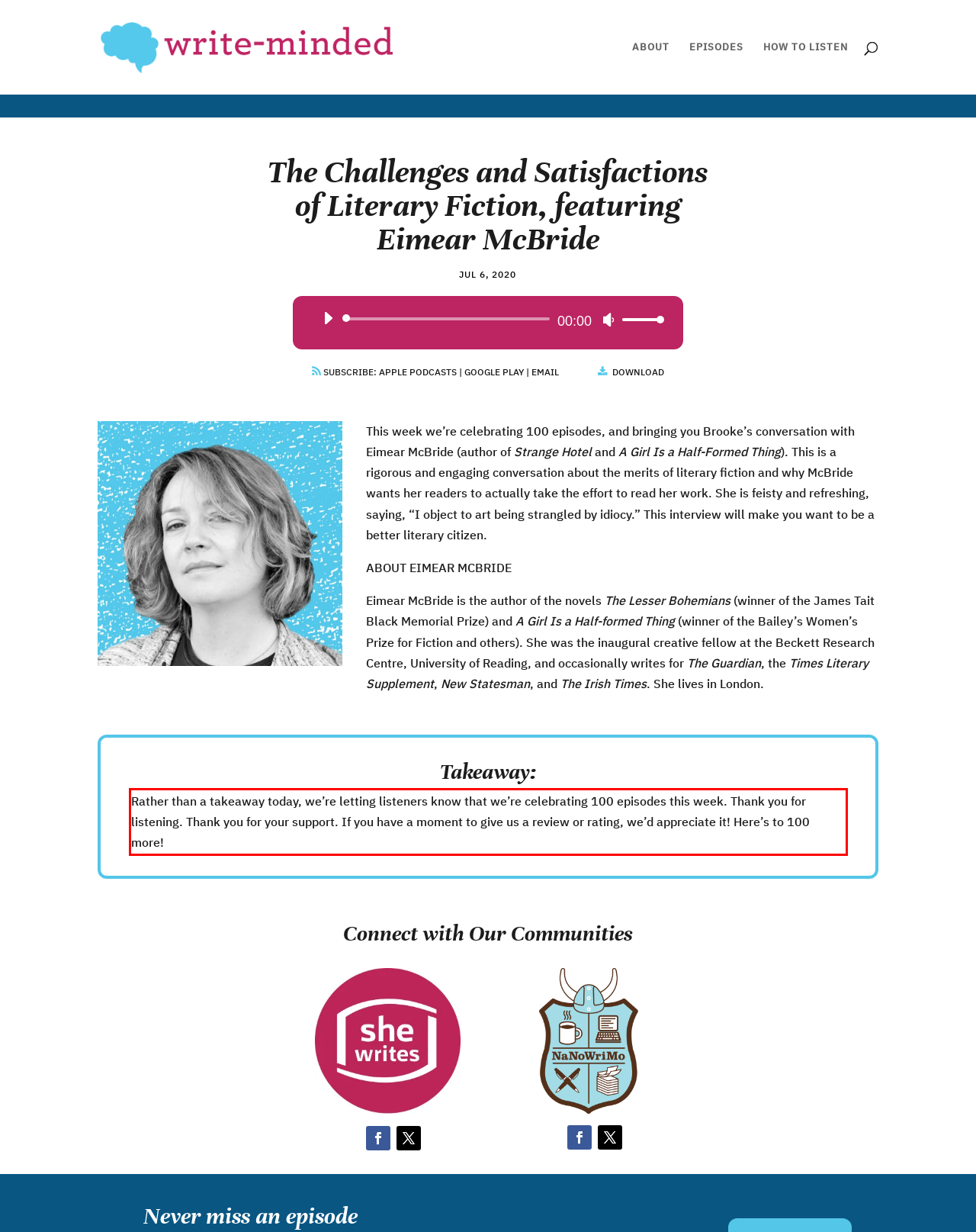You are looking at a screenshot of a webpage with a red rectangle bounding box. Use OCR to identify and extract the text content found inside this red bounding box.

Rather than a takeaway today, we’re letting listeners know that we’re celebrating 100 episodes this week. Thank you for listening. Thank you for your support. If you have a moment to give us a review or rating, we’d appreciate it! Here’s to 100 more!